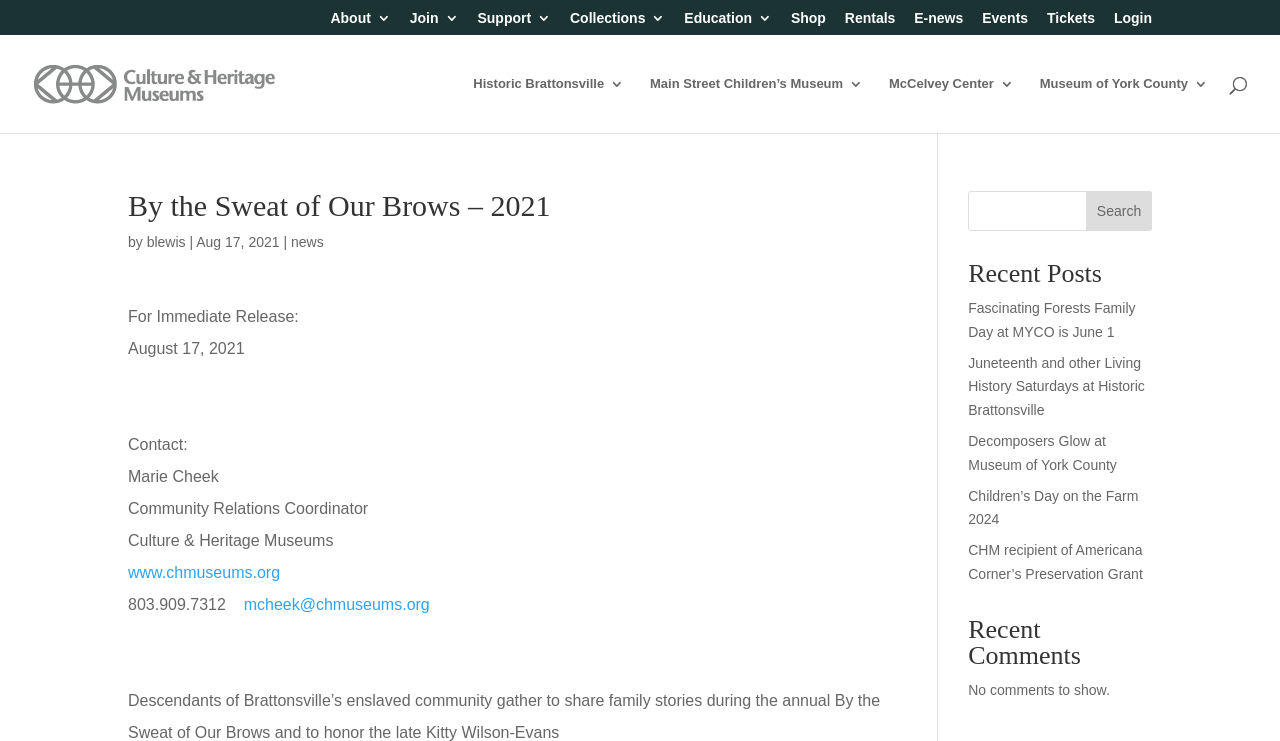Please reply with a single word or brief phrase to the question: 
What is the title of the event described in the main content?

By the Sweat of Our Brows – 2021